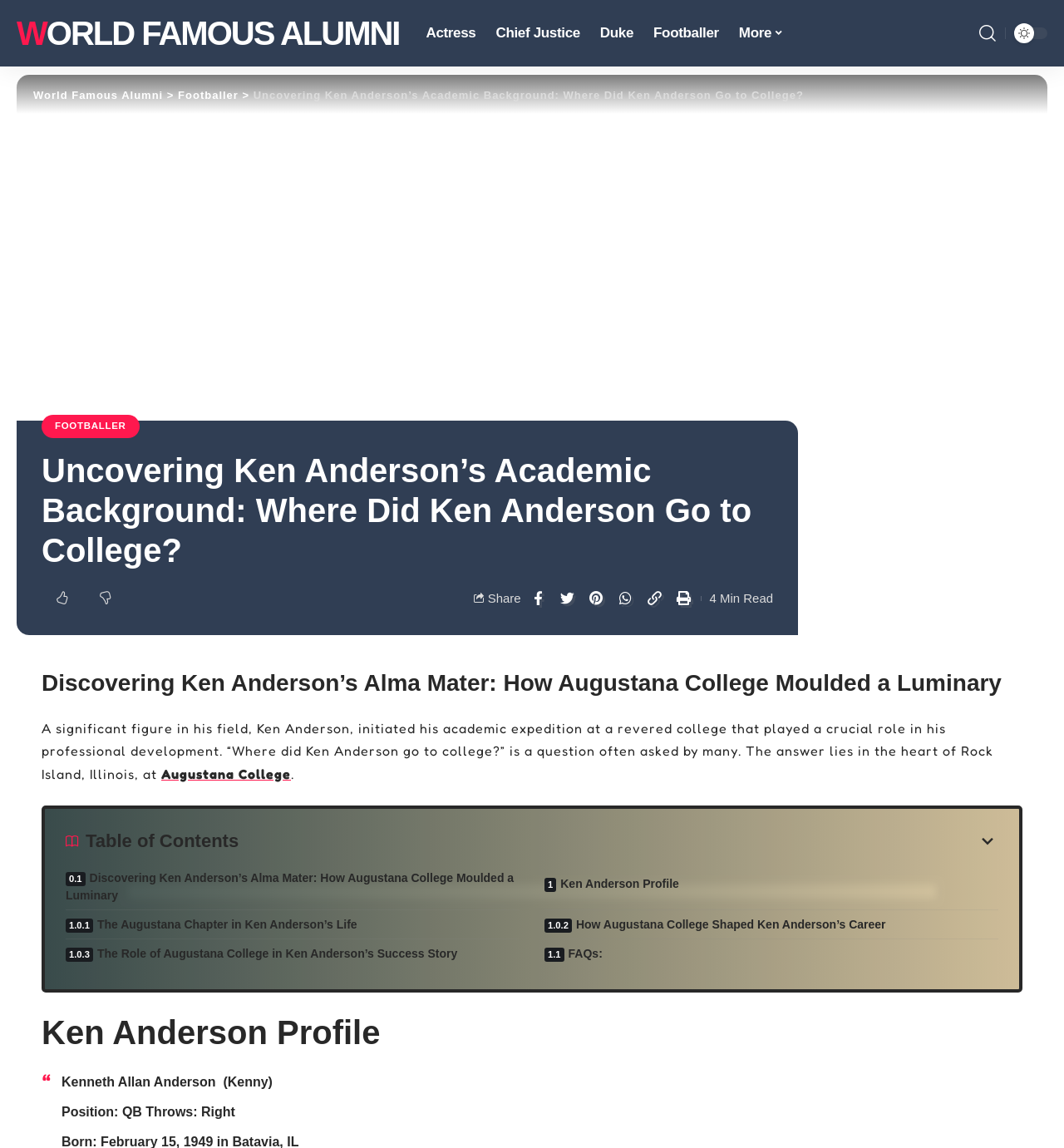Answer the following in one word or a short phrase: 
How long does it take to read the article?

4 Min Read